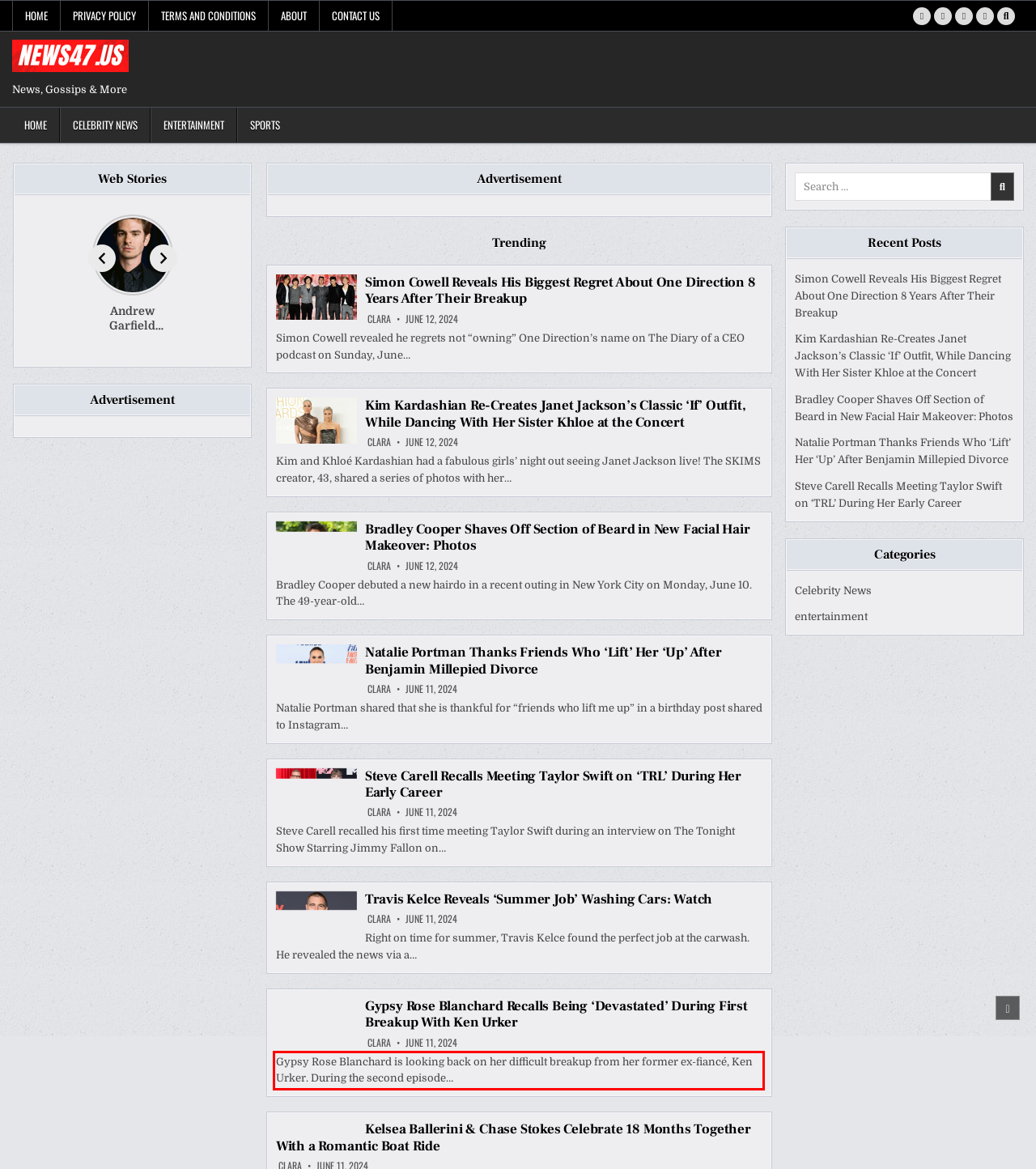Within the screenshot of the webpage, locate the red bounding box and use OCR to identify and provide the text content inside it.

Gypsy Rose Blanchard is looking back on her difficult breakup from her former ex-fiancé, Ken Urker. During the second episode…